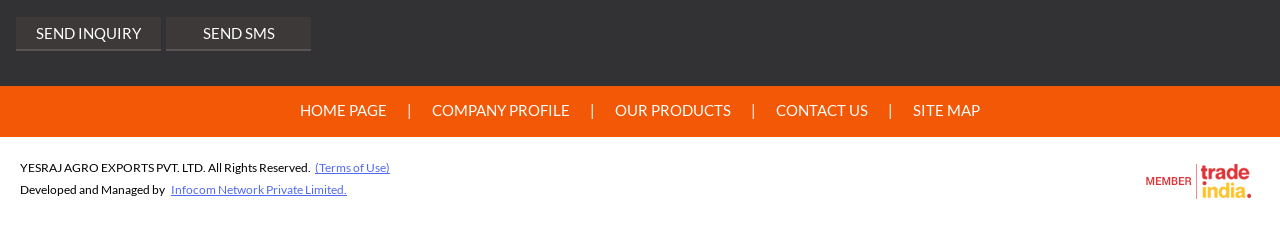Determine the bounding box coordinates of the region that needs to be clicked to achieve the task: "Add to cart".

None